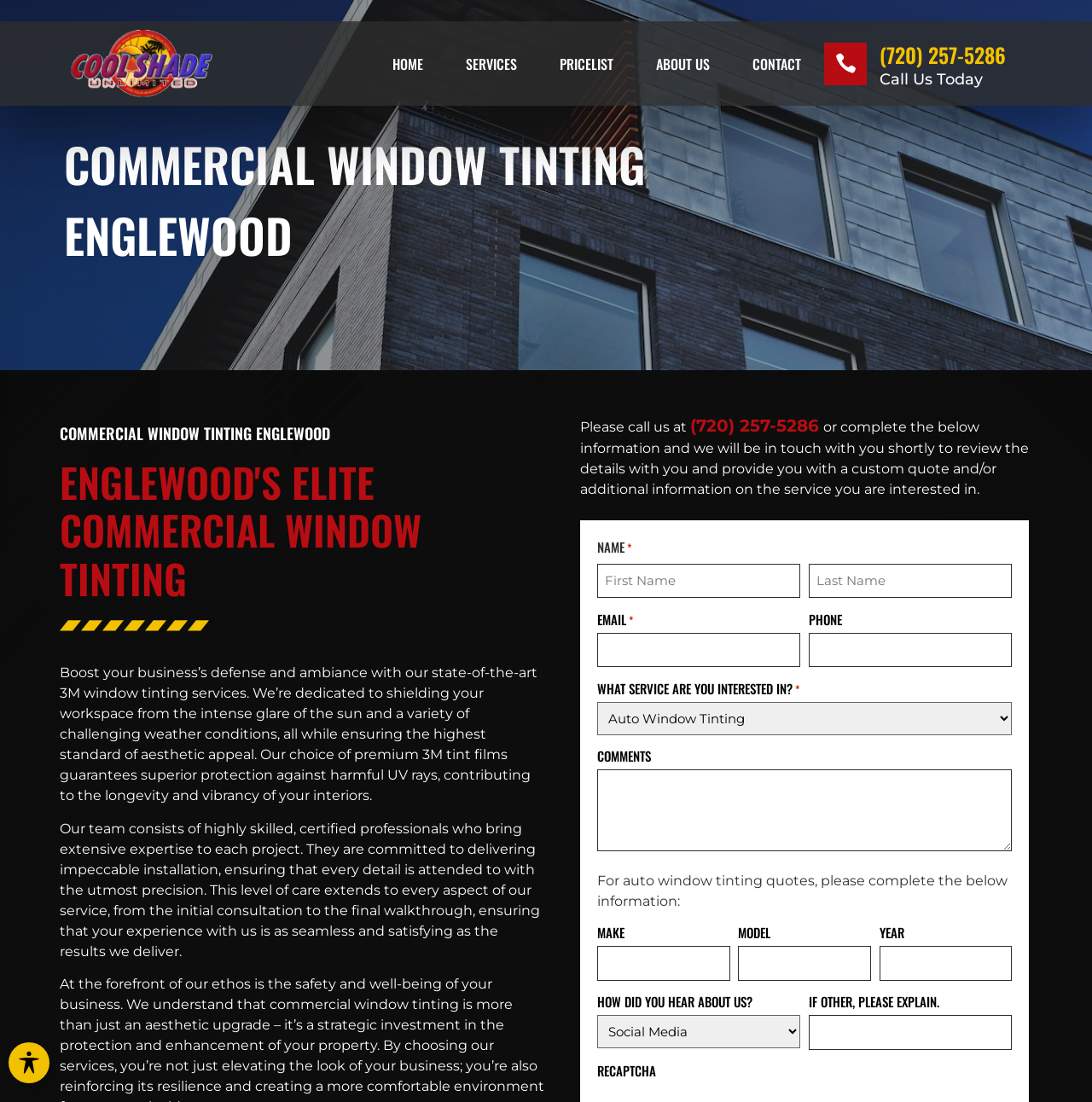Please extract the webpage's main title and generate its text content.

COMMERCIAL WINDOW TINTING ENGLEWOOD